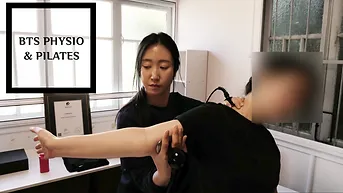What is displayed on the desk?
Kindly answer the question with as much detail as you can.

A certificate is displayed on the desk, which reflects the clinic's commitment to providing effective treatment and adds to the professional environment of the physiotherapy session.